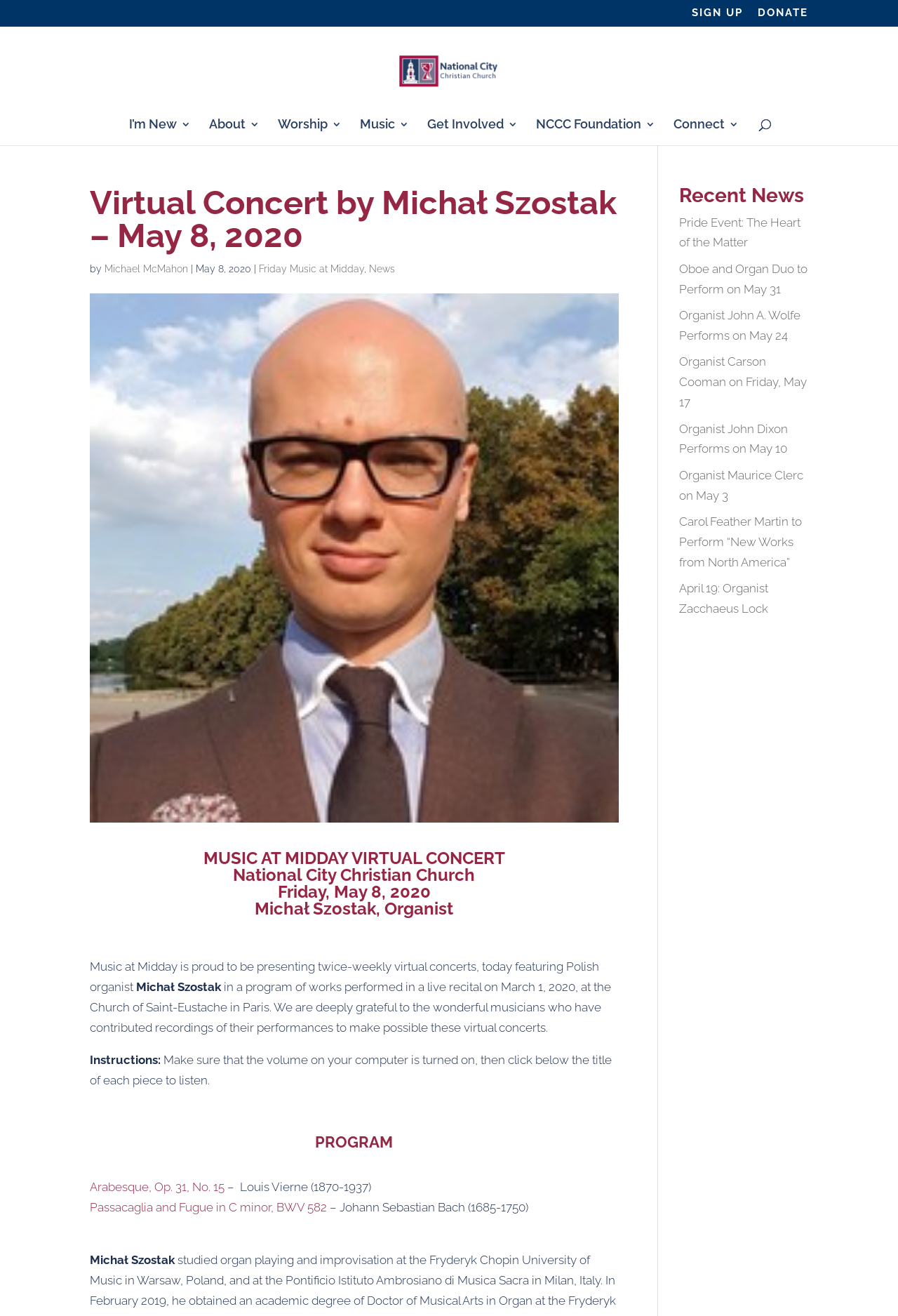Determine the bounding box coordinates for the area you should click to complete the following instruction: "Click on the 'Posts' navigation".

None